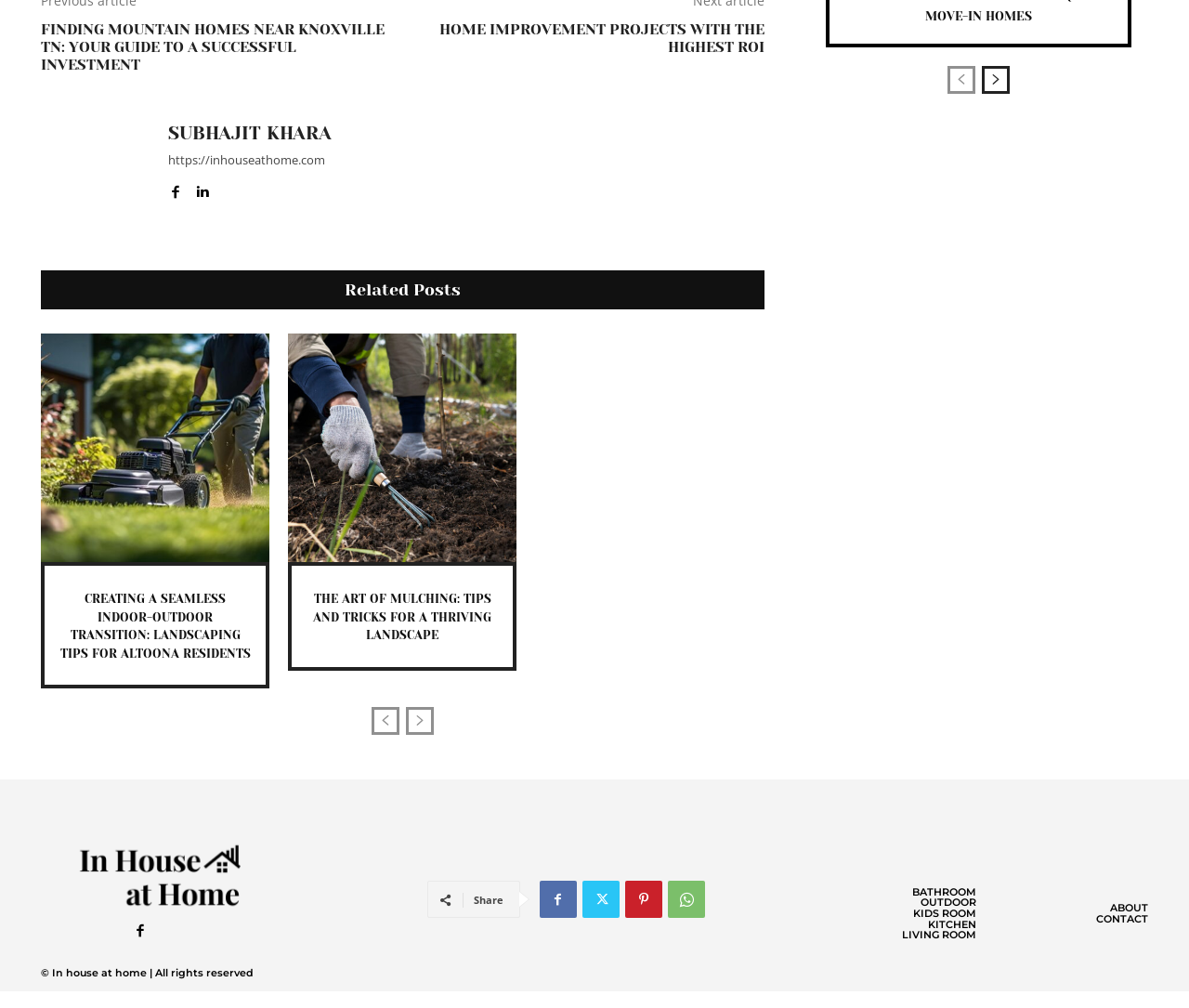What is the website's copyright information?
Observe the image and answer the question with a one-word or short phrase response.

© In house at home | All rights reserved